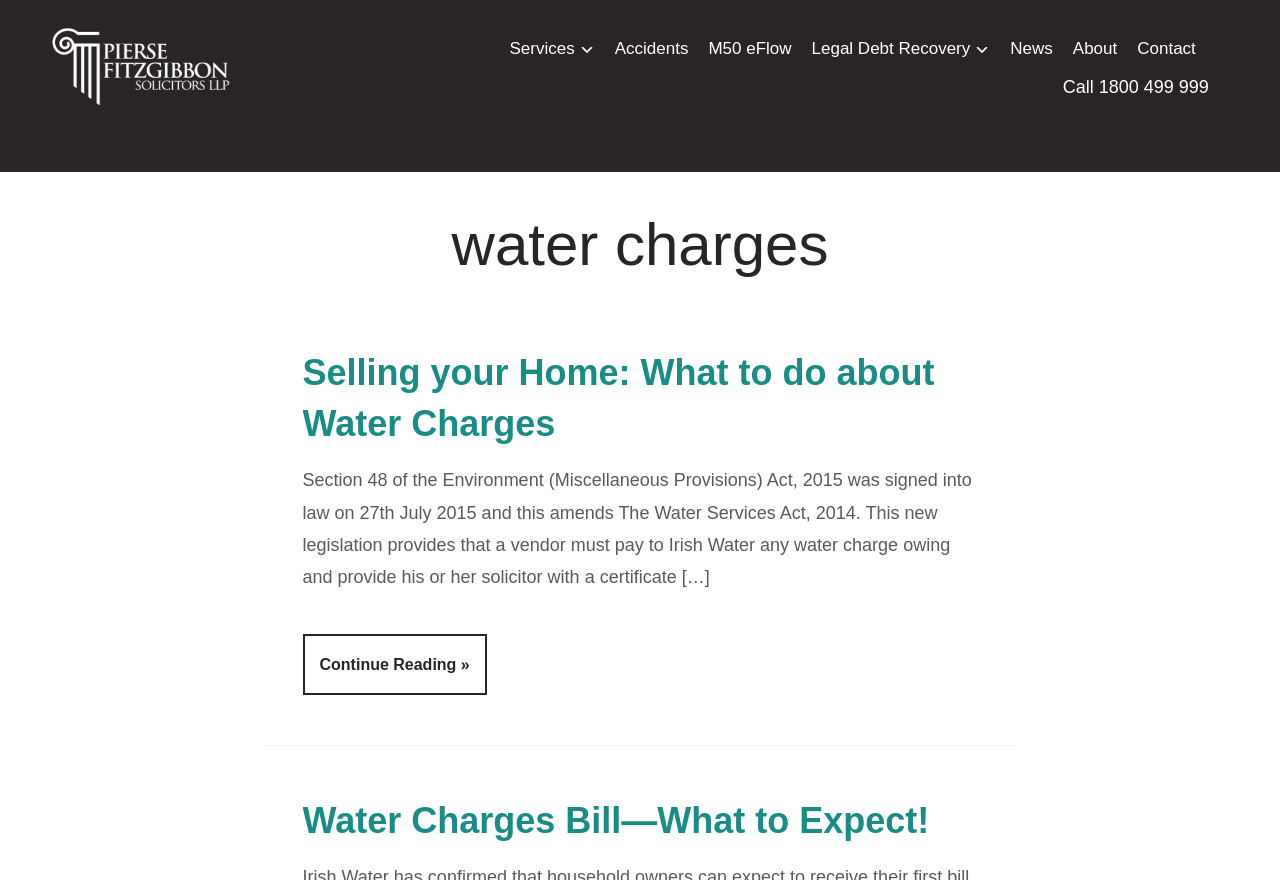Please answer the following question using a single word or phrase: 
What is the purpose of Section 48 of the Environment Act?

Amends Water Services Act